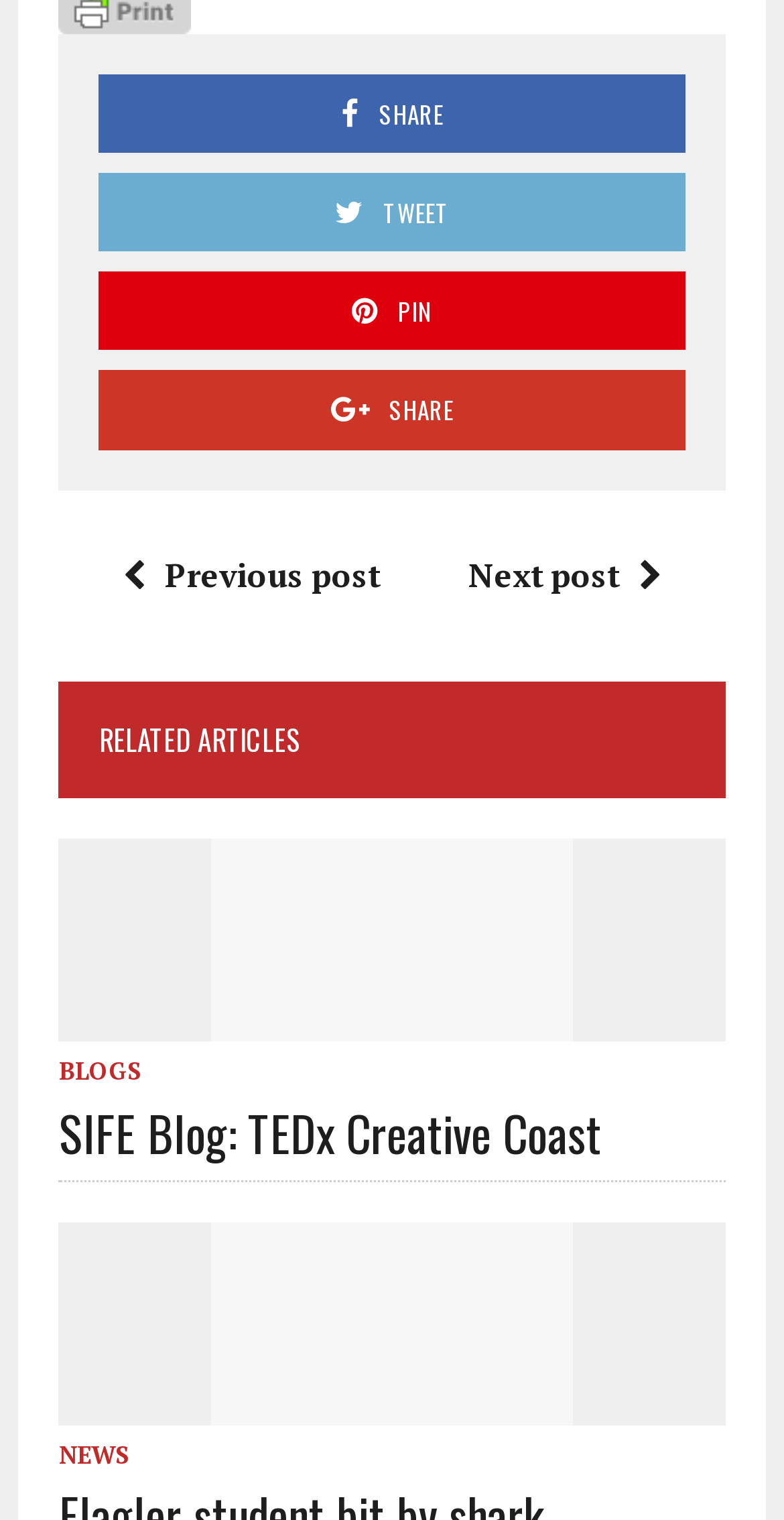Find the bounding box coordinates for the element that must be clicked to complete the instruction: "View previous post". The coordinates should be four float numbers between 0 and 1, indicated as [left, top, right, bottom].

[0.131, 0.363, 0.485, 0.392]